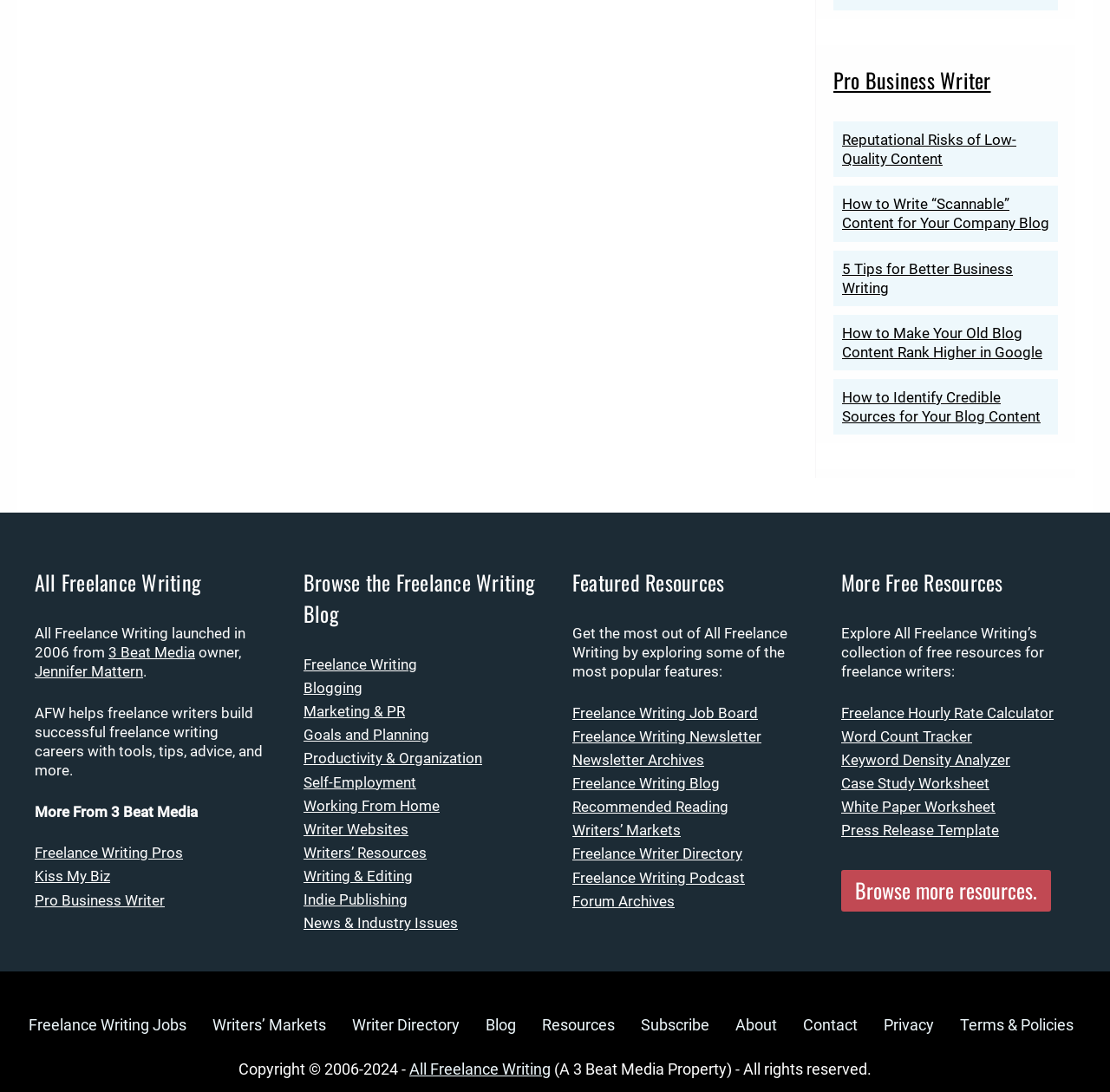Please answer the following question using a single word or phrase: 
How many links are there in the 'Featured Resources' section?

7